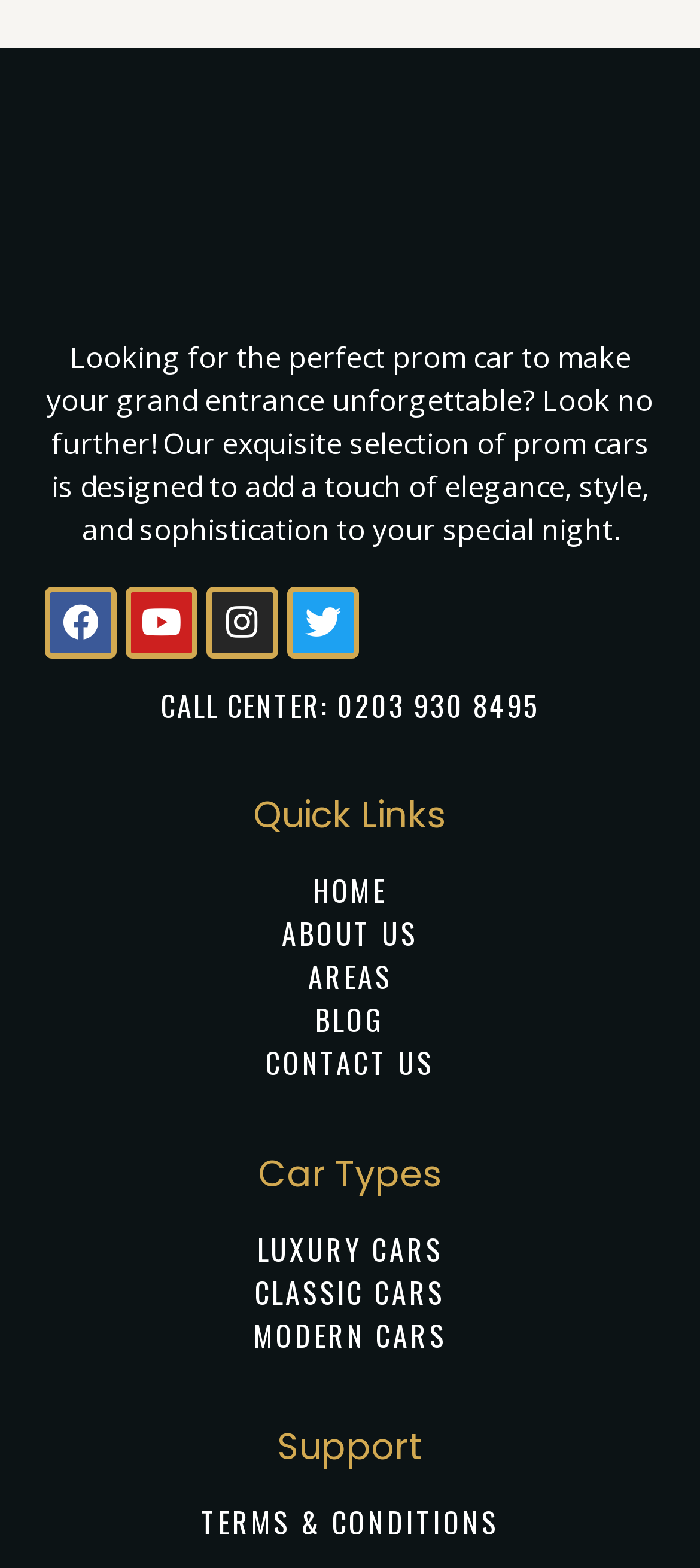Find and specify the bounding box coordinates that correspond to the clickable region for the instruction: "Go to HOME page".

[0.447, 0.554, 0.553, 0.581]